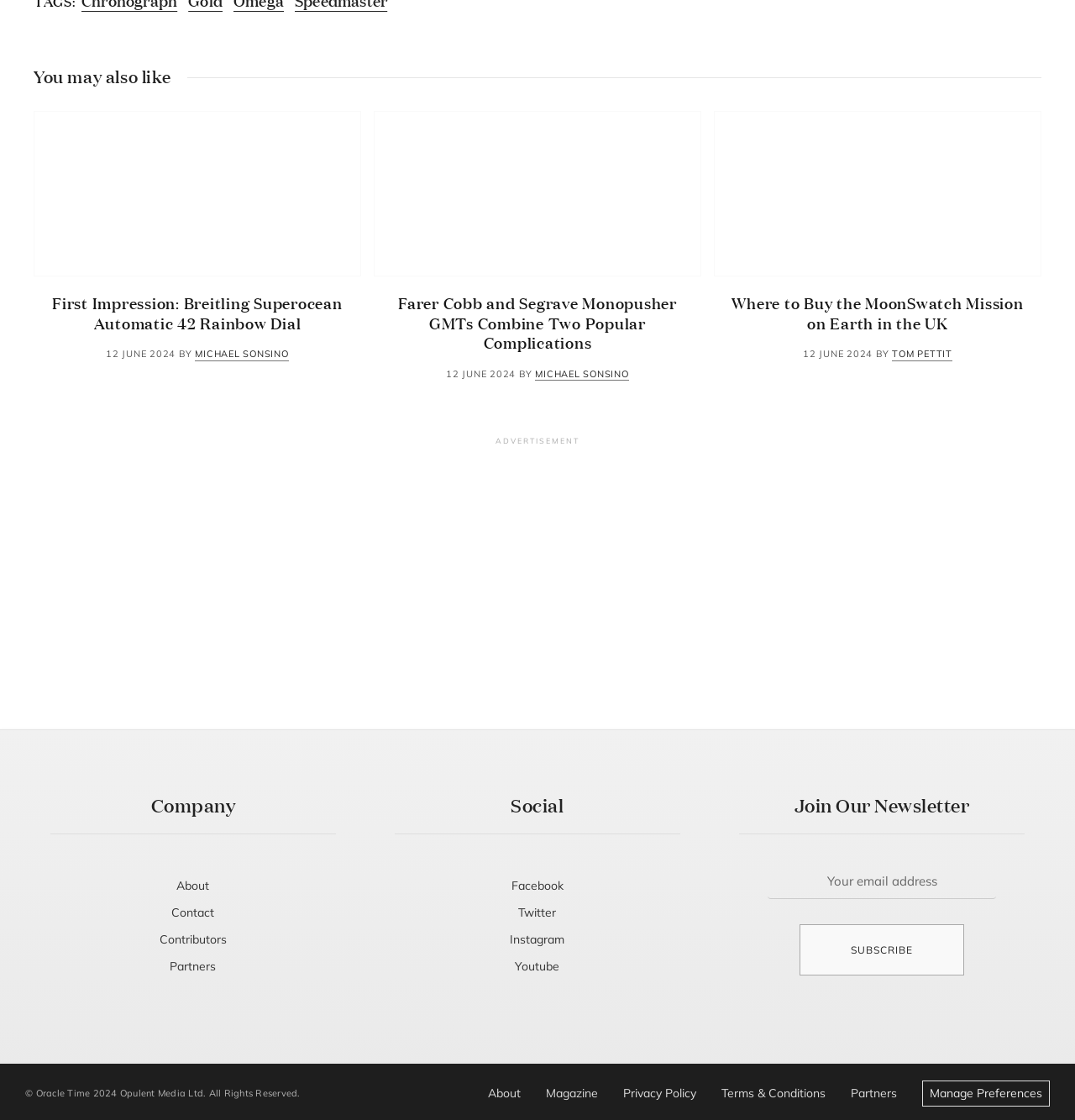Who is the author of the second article?
Based on the screenshot, provide your answer in one word or phrase.

MICHAEL SONSINO